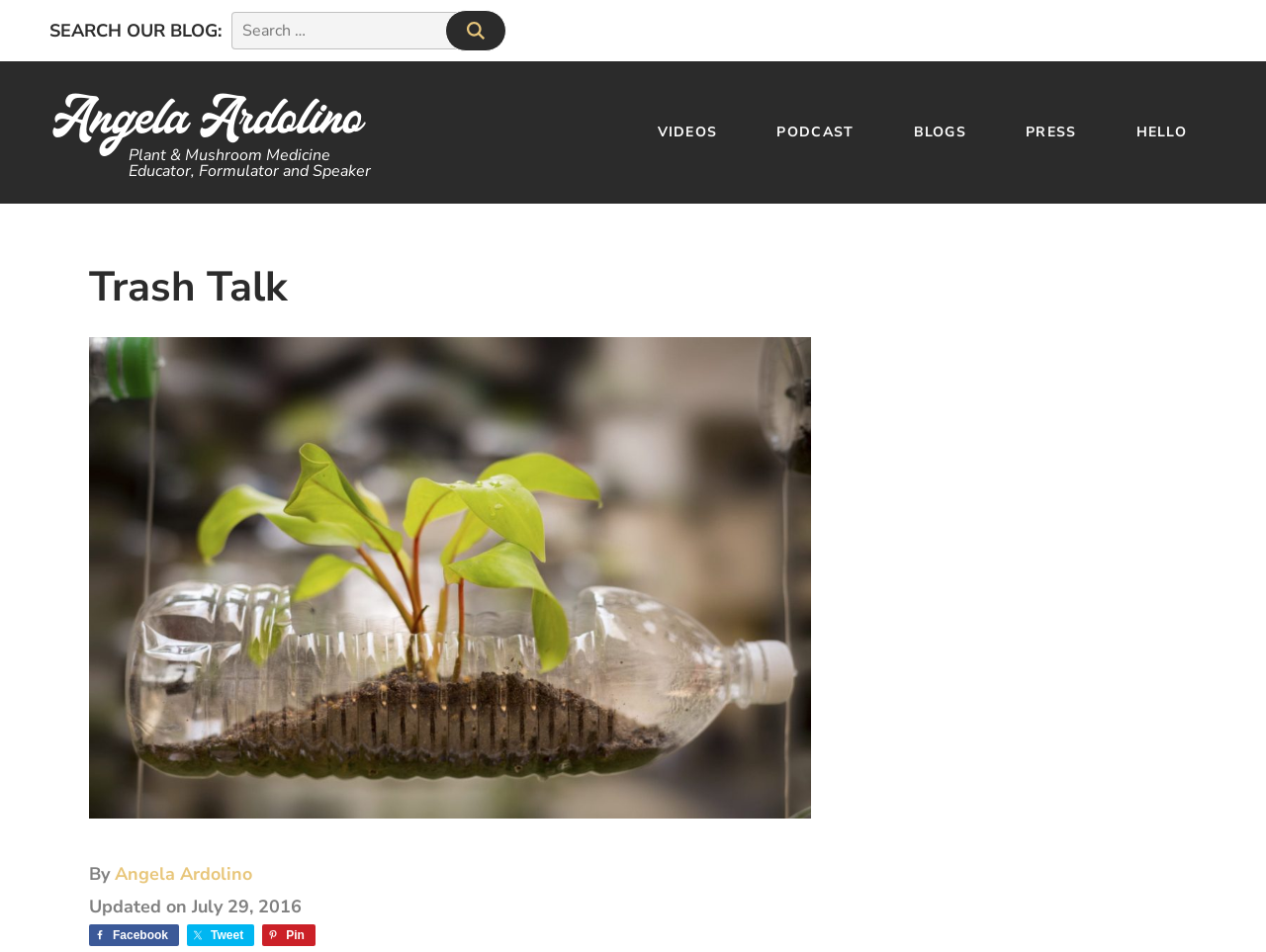Could you indicate the bounding box coordinates of the region to click in order to complete this instruction: "Search for a blog post".

[0.183, 0.012, 0.375, 0.052]